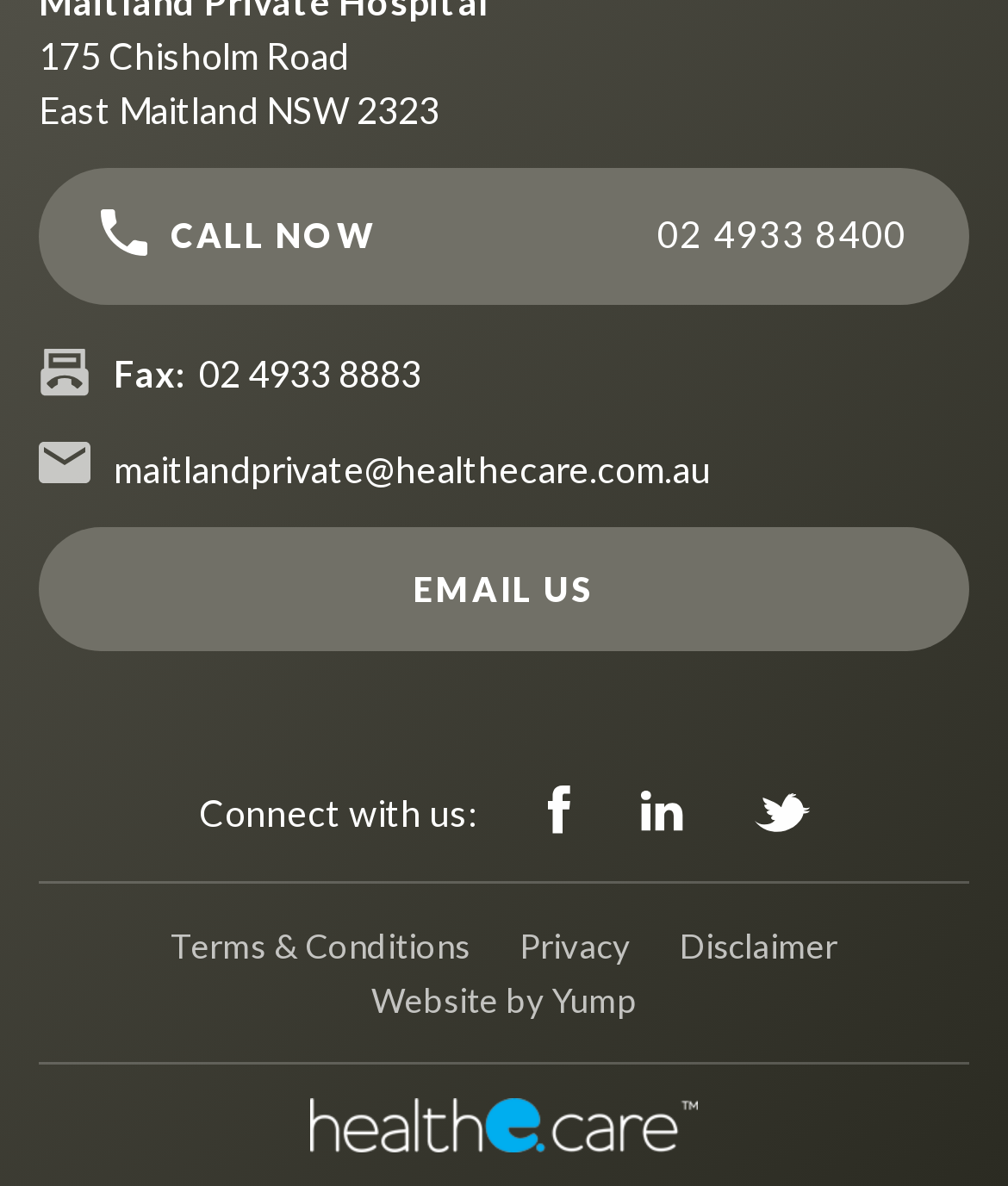Locate the bounding box coordinates of the element that should be clicked to execute the following instruction: "Call the hospital".

[0.038, 0.141, 0.962, 0.257]